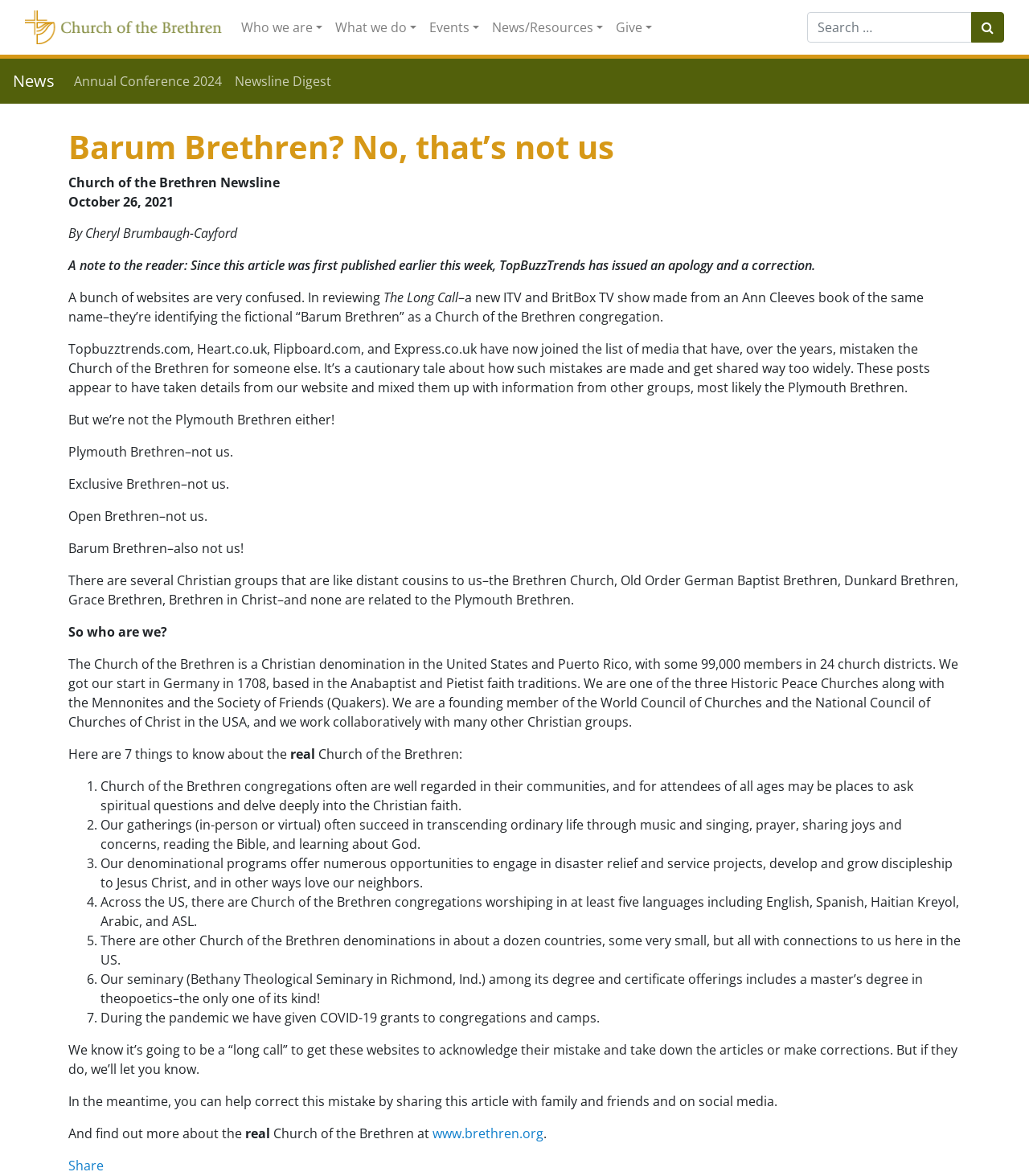Locate the bounding box coordinates of the element that should be clicked to fulfill the instruction: "Search for news".

[0.784, 0.01, 0.976, 0.036]